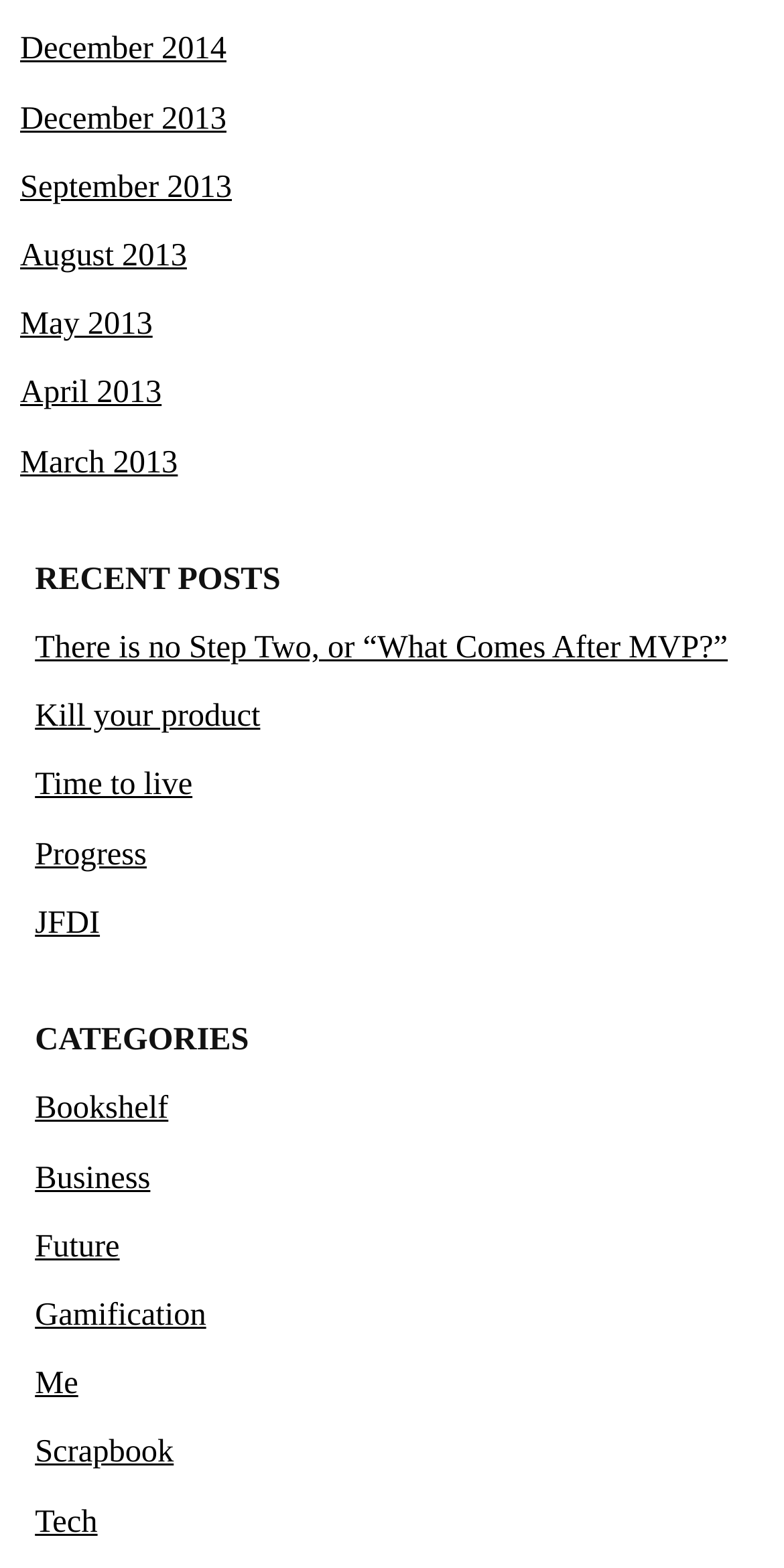Refer to the image and provide a thorough answer to this question:
How many categories are listed?

I counted the number of links under the 'CATEGORIES' heading, which are 'Bookshelf', 'Business', 'Future', 'Gamification', 'Me', 'Scrapbook', 'Tech', and found that there are 9 categories listed.